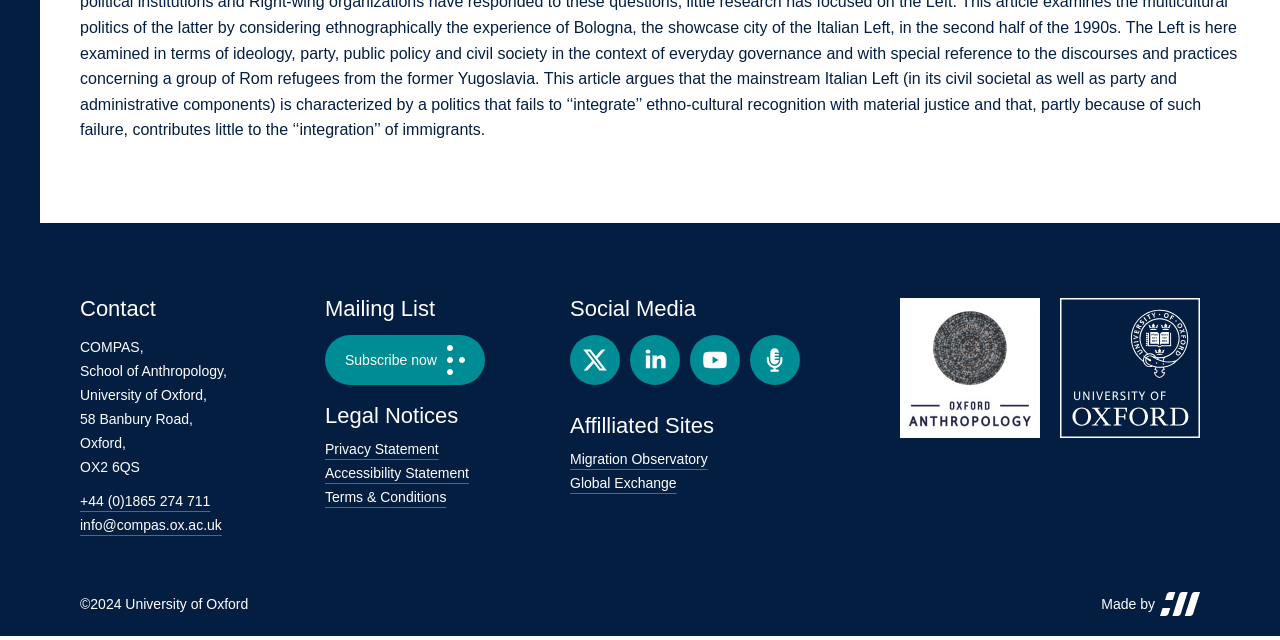Using the format (top-left x, top-left y, bottom-right x, bottom-right y), provide the bounding box coordinates for the described UI element. All values should be floating point numbers between 0 and 1: +44 (0)1865 274 711

[0.062, 0.77, 0.164, 0.795]